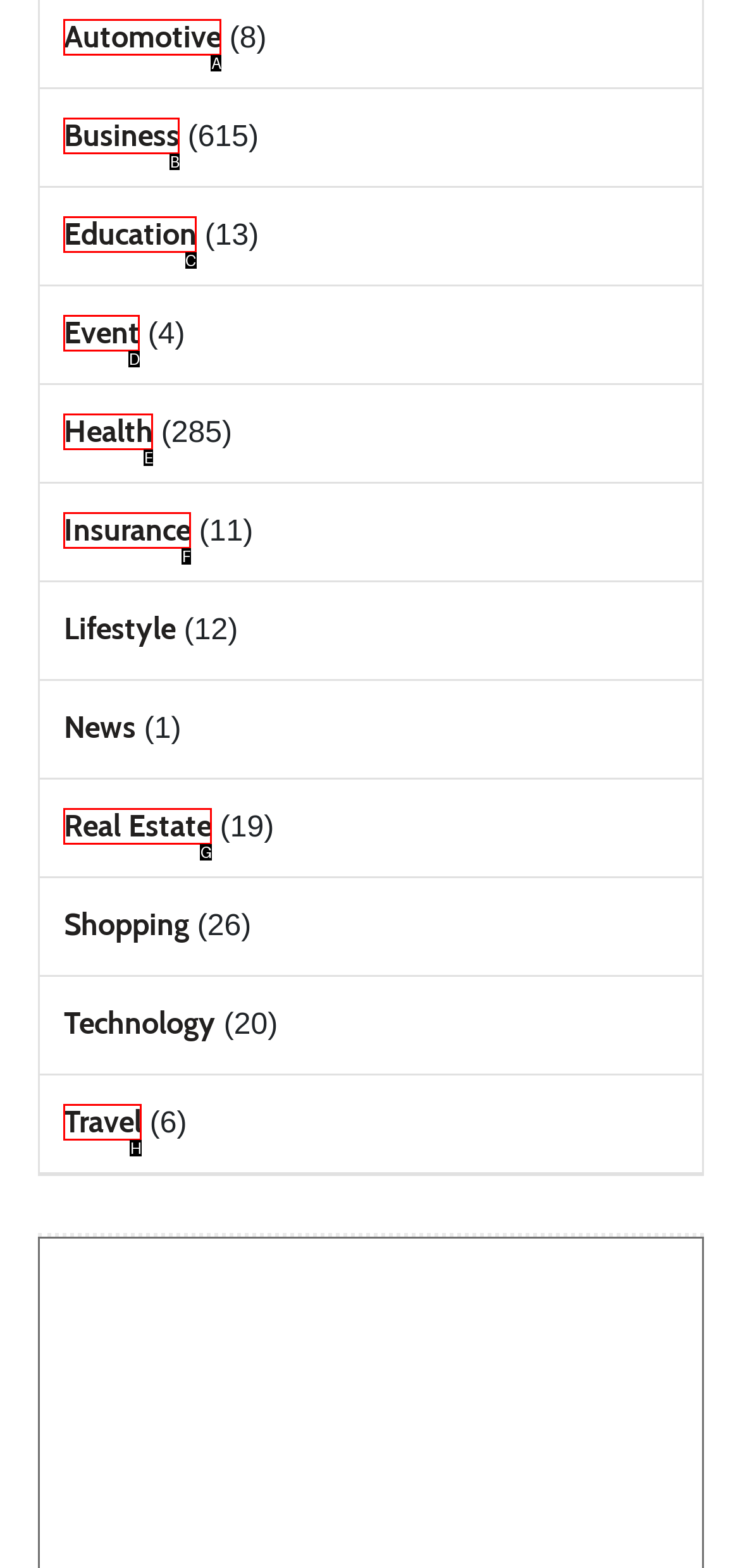Select the correct option from the given choices to perform this task: Explore Education. Provide the letter of that option.

C